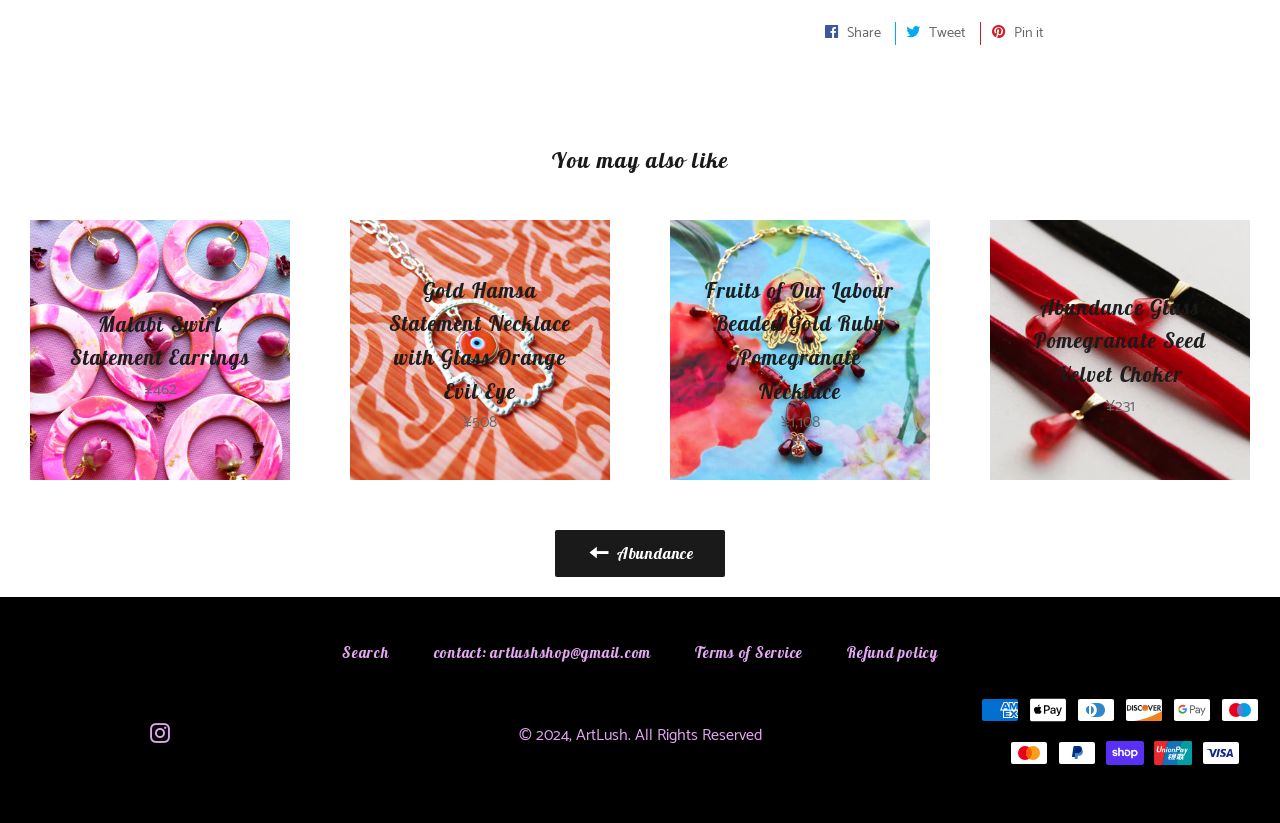Can you pinpoint the bounding box coordinates for the clickable element required for this instruction: "Share on Facebook"? The coordinates should be four float numbers between 0 and 1, i.e., [left, top, right, bottom].

[0.644, 0.015, 0.688, 0.067]